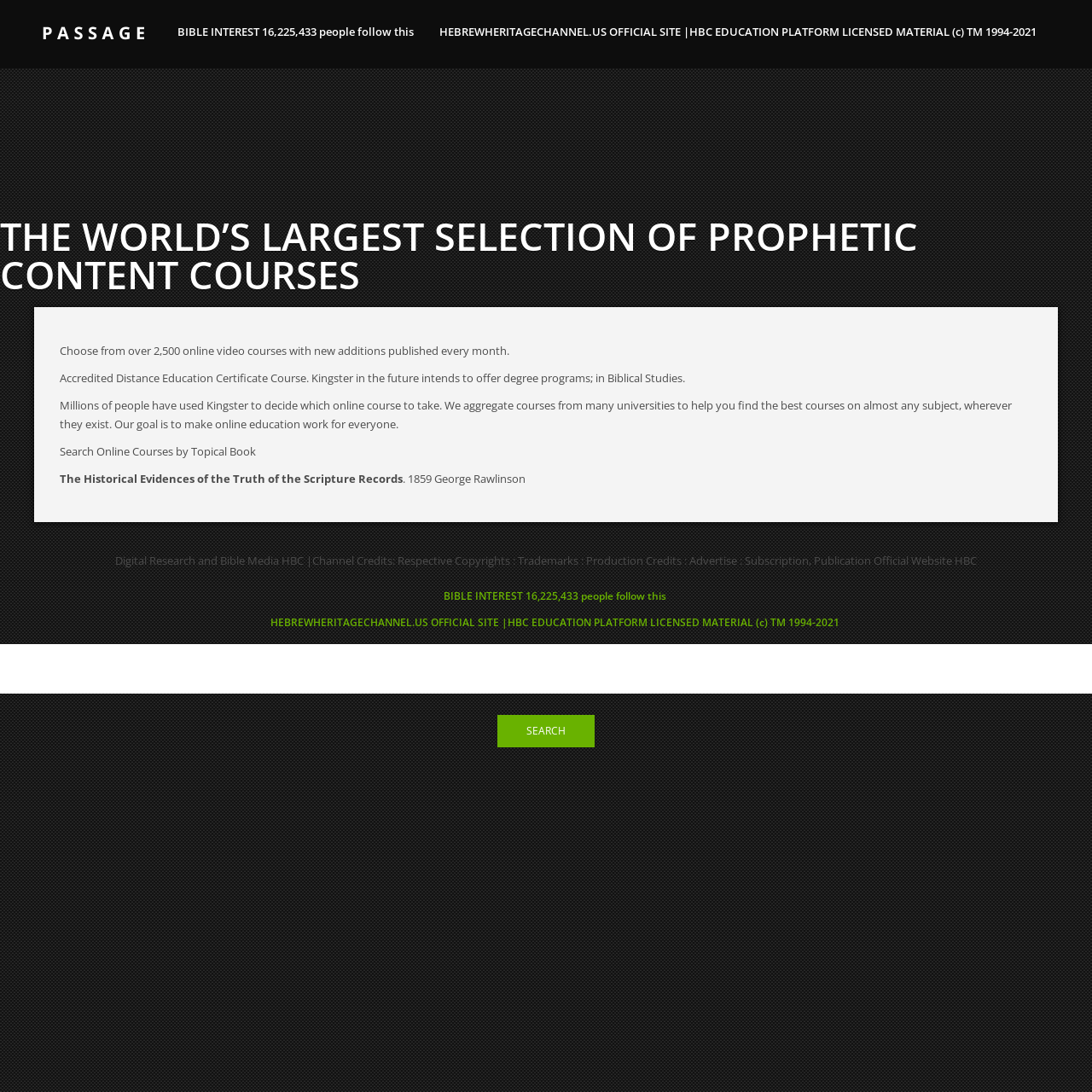What is the goal of Kingster?
Provide a thorough and detailed answer to the question.

I found the answer by reading the StaticText element with the text 'Millions of people have used Kingster to decide which online course to take. We aggregate courses from many universities to help you find the best courses on almost any subject, wherever they exist. Our goal is to make online education work for everyone'.